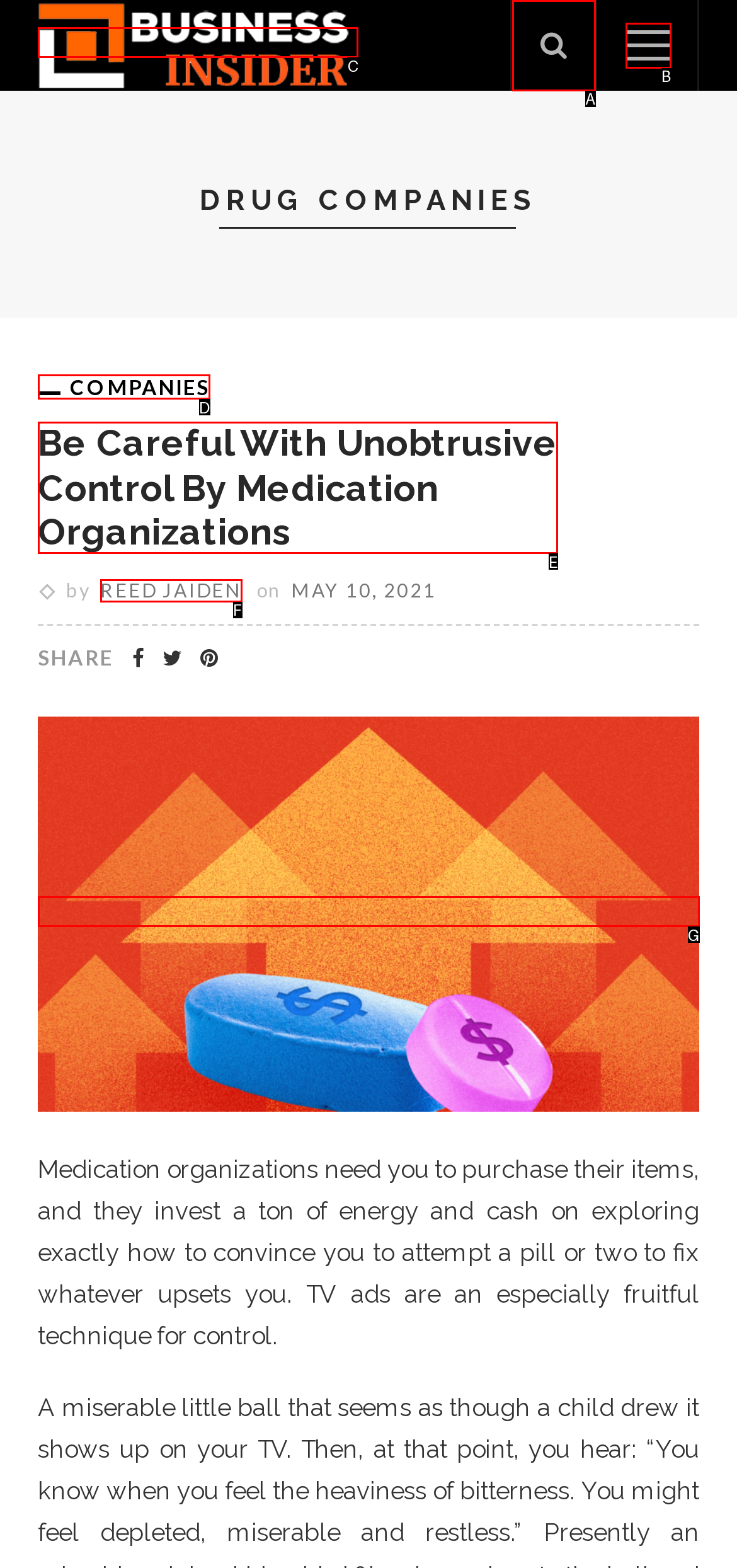Identify the letter of the UI element that fits the description: Reed Jaiden
Respond with the letter of the option directly.

F